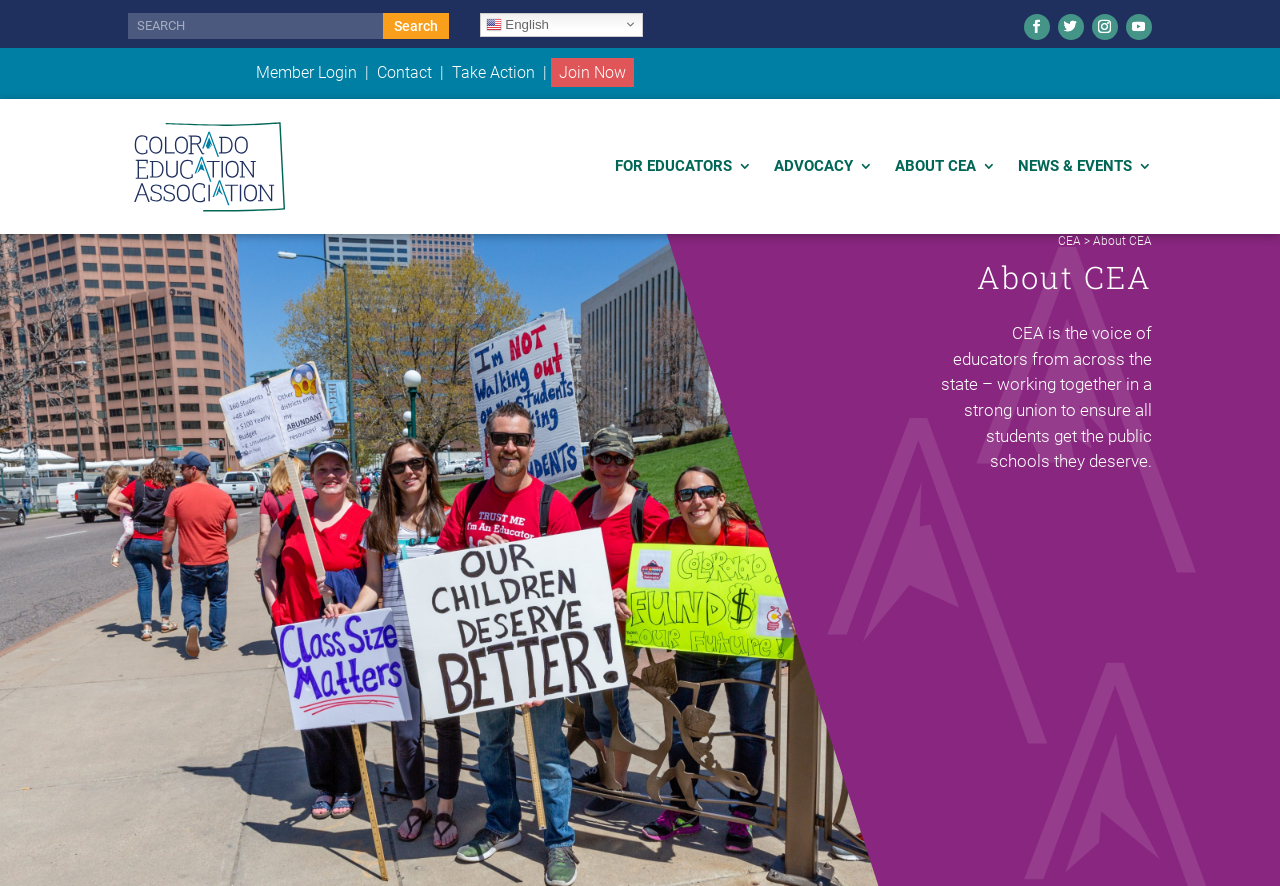Determine the bounding box coordinates of the clickable region to carry out the instruction: "take action now".

[0.353, 0.072, 0.418, 0.093]